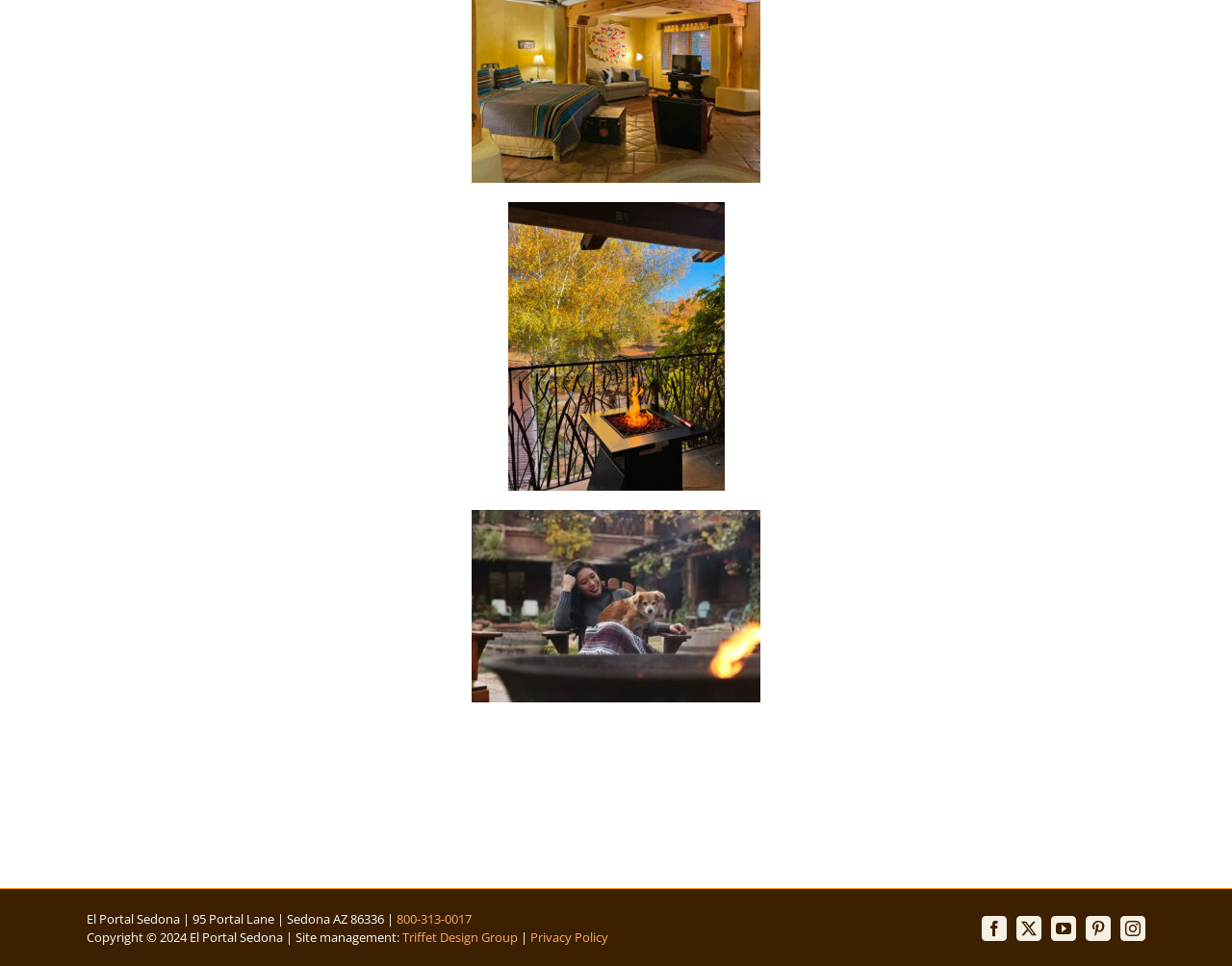Please reply to the following question with a single word or a short phrase:
What is the copyright year of El Portal Sedona?

2024